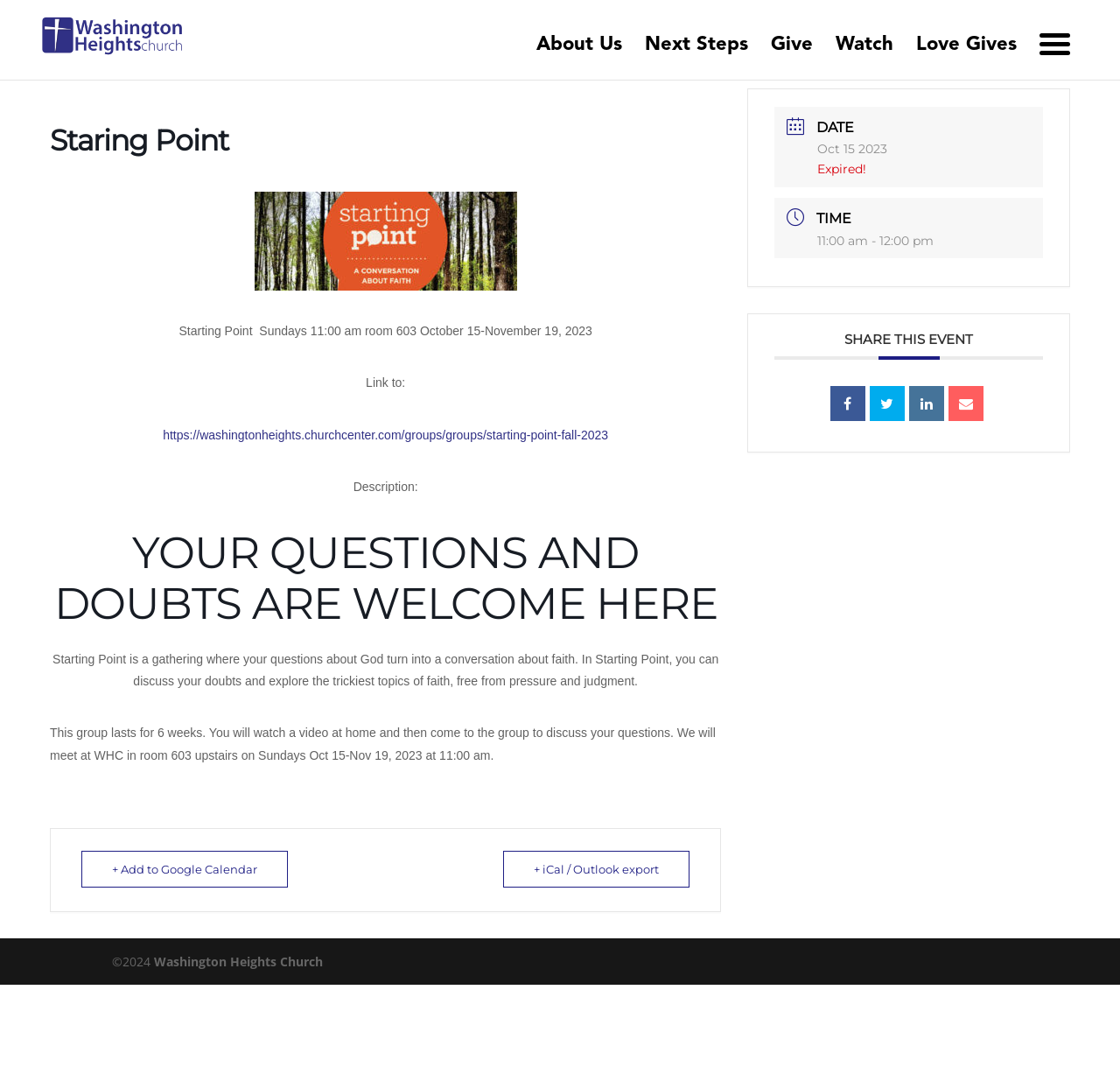Find the bounding box coordinates of the area to click in order to follow the instruction: "Click the 'About Us' link".

[0.479, 0.036, 0.555, 0.075]